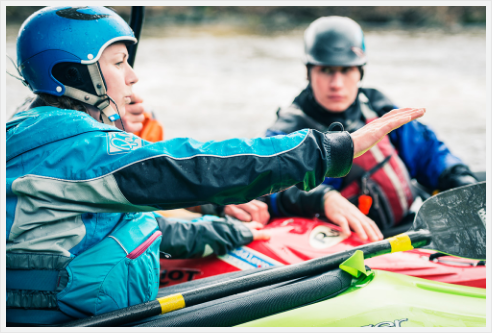What type of environment is depicted in the scene?
Based on the image content, provide your answer in one word or a short phrase.

outdoor